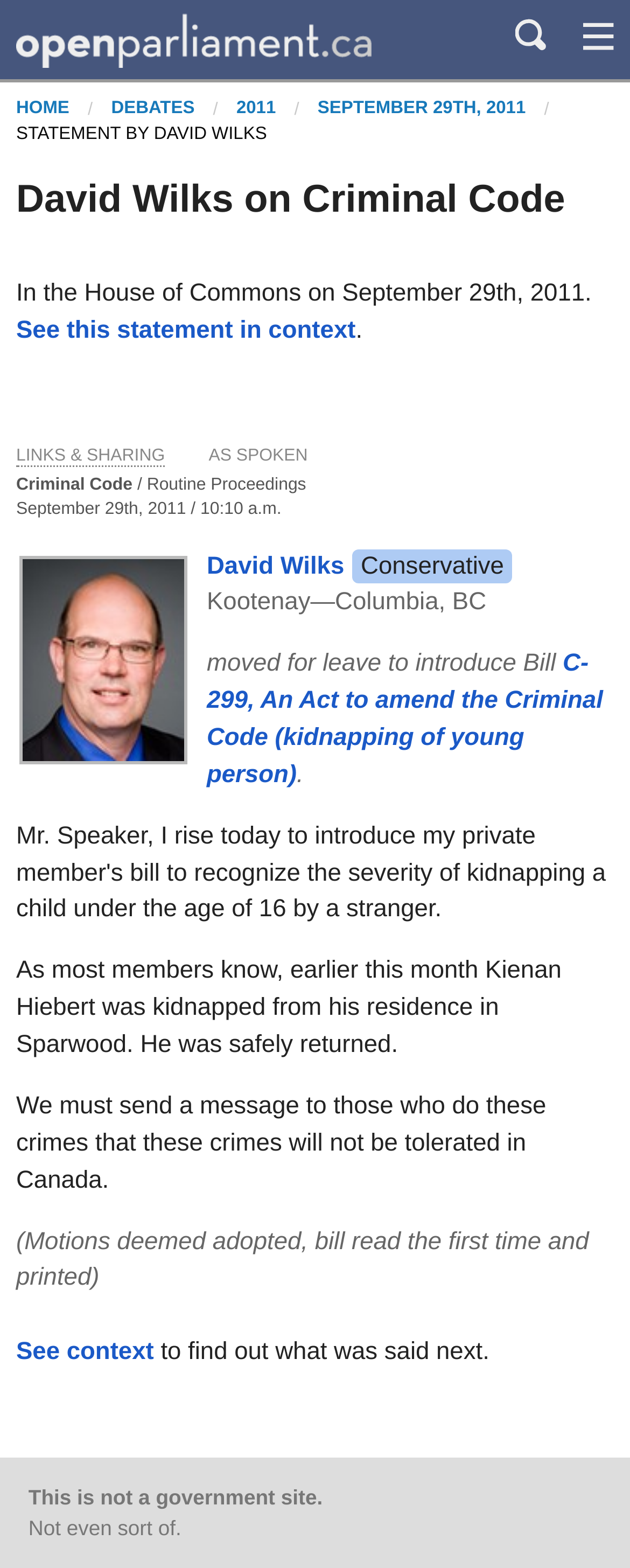Determine the bounding box coordinates of the target area to click to execute the following instruction: "view David Wilks' profile."

[0.328, 0.352, 0.557, 0.37]